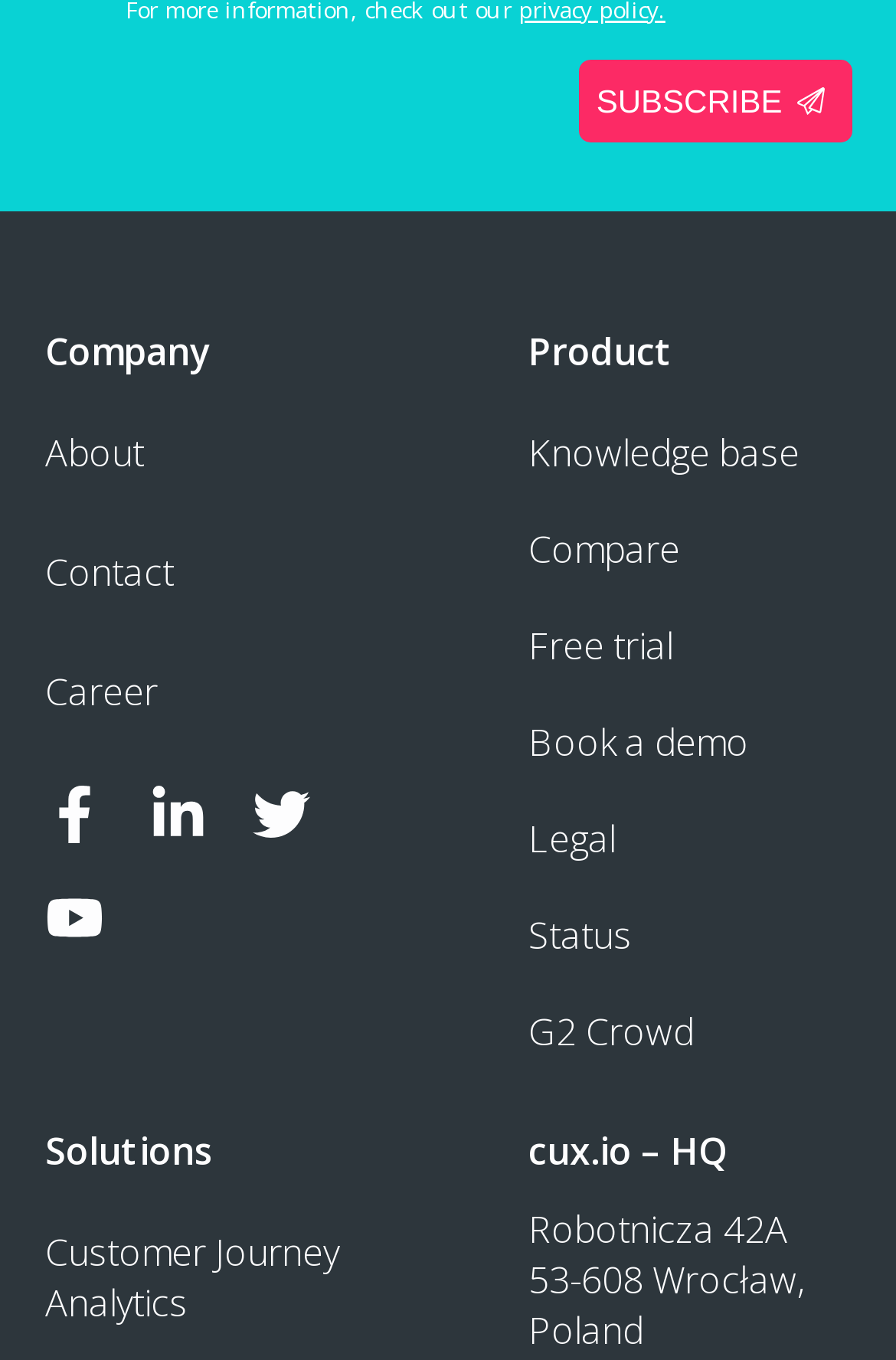Can you find the bounding box coordinates for the UI element given this description: "Knowledge base"? Provide the coordinates as four float numbers between 0 and 1: [left, top, right, bottom].

[0.59, 0.297, 0.95, 0.368]